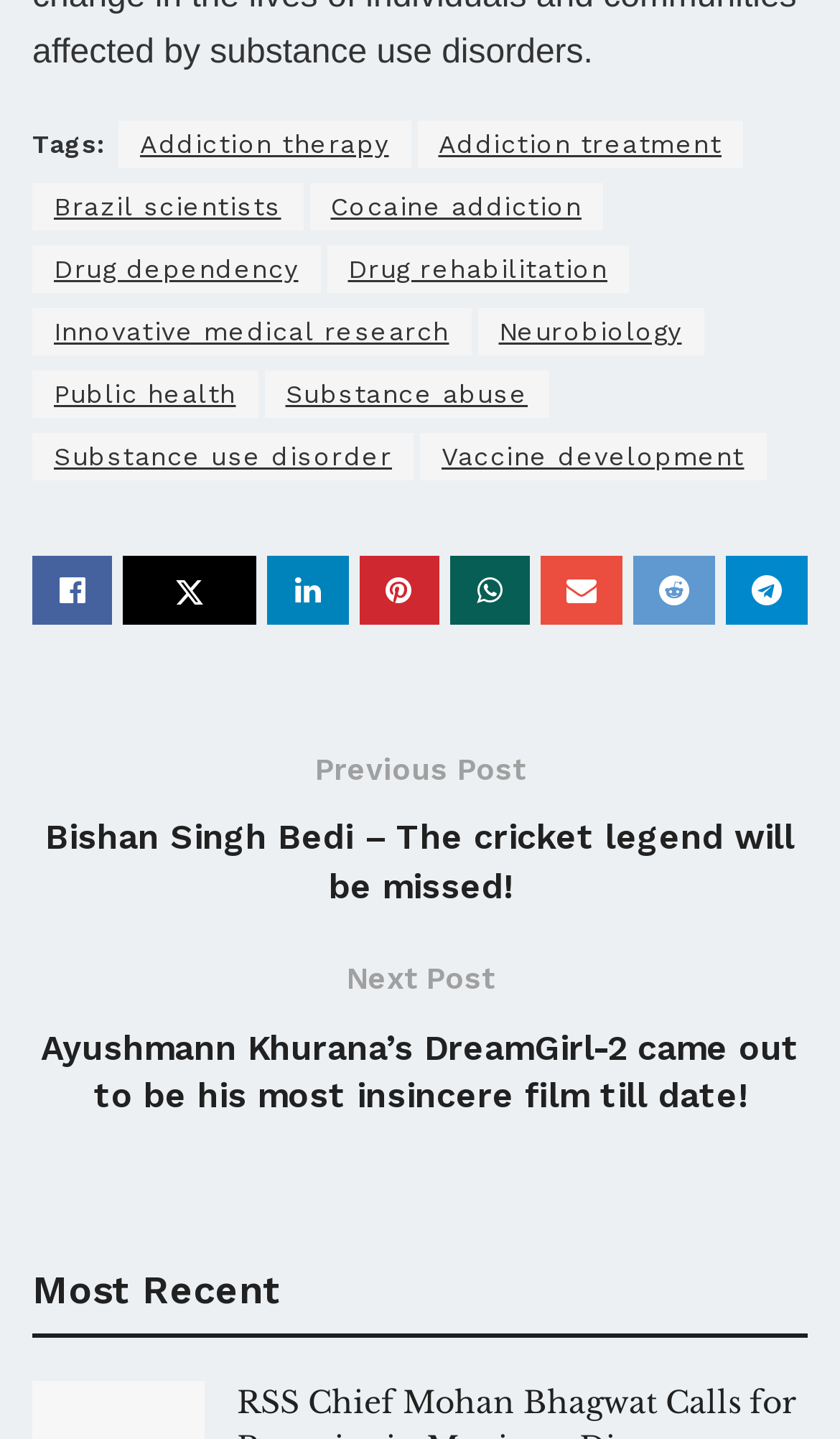Answer this question using a single word or a brief phrase:
How many social media icons are there?

6